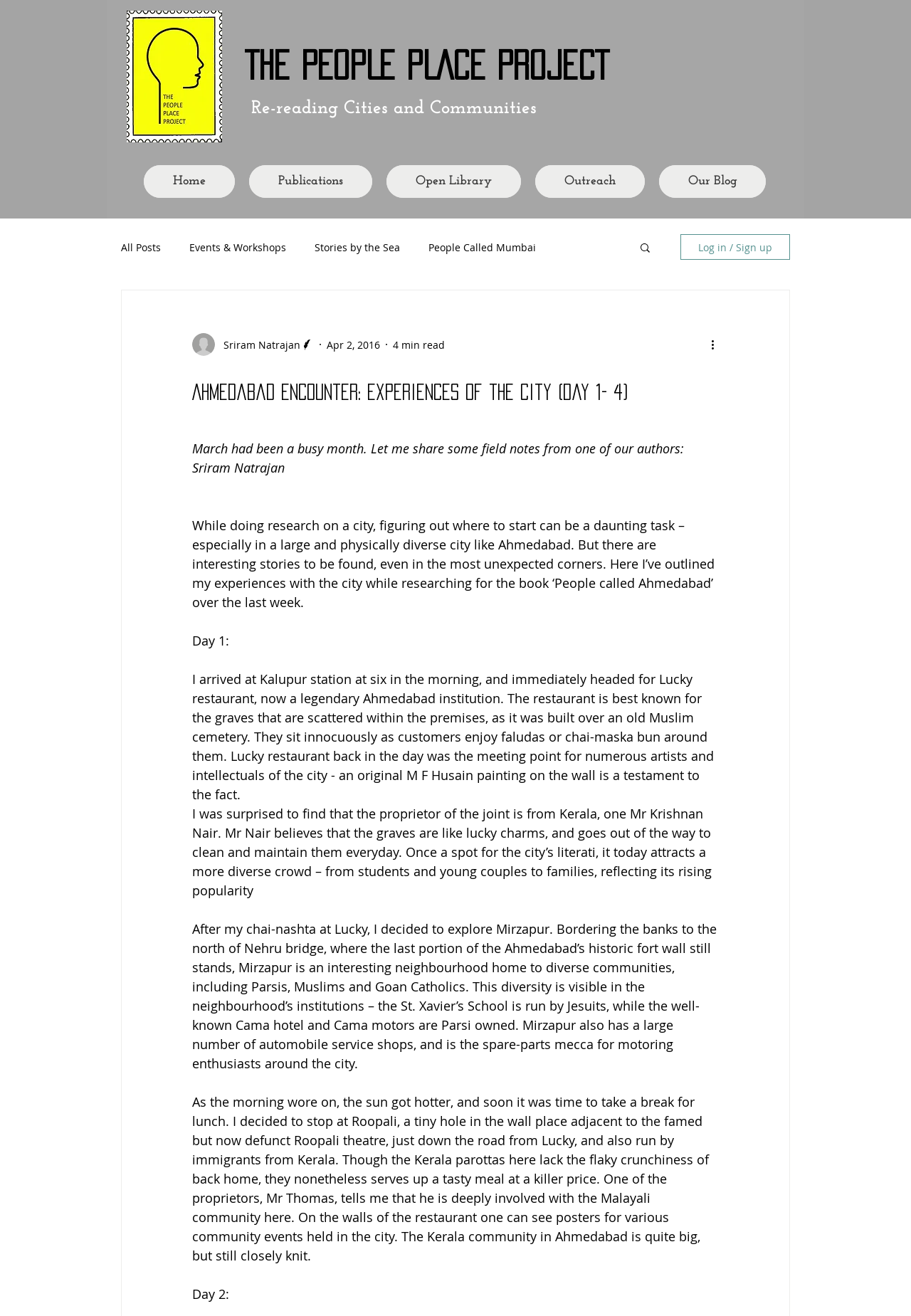Generate an in-depth caption that captures all aspects of the webpage.

The webpage is about a blog post titled "Ahmedabad Encounter: Experiences of the City (Day 1- 4)" by Sriram Natrajan. At the top of the page, there is a heading "THE PEOPLE PLACE PROJECT" followed by a link to the project. Below it, there is another heading "Re-reading Cities and Communities" with a link to the related page.

On the left side of the page, there is a navigation menu with links to "Home", "Publications", "Open Library", "Outreach", and "Our Blog". Below the navigation menu, there is a sub-menu with links to various blog categories, including "All Posts", "Events & Workshops", "Stories by the Sea", and more.

On the right side of the page, there is a search button with a magnifying glass icon. Next to it, there is a "Log in / Sign up" button.

The main content of the page is the blog post, which starts with a brief introduction by the author, Sriram Natrajan. The post is divided into sections, each describing the author's experiences in Ahmedabad on different days. The text is accompanied by images, including a picture of the author.

The first section, "Day 1", describes the author's visit to Lucky restaurant, a famous institution in Ahmedabad, and his conversation with the proprietor, Mr. Krishnan Nair. The section also mentions the author's exploration of Mirzapur, a diverse neighborhood with various communities.

The second section, "Day 2", is not fully visible on the page, but it appears to continue the author's account of his experiences in Ahmedabad.

Throughout the page, there are various UI elements, including links, buttons, and images, which are arranged in a clean and organized manner.